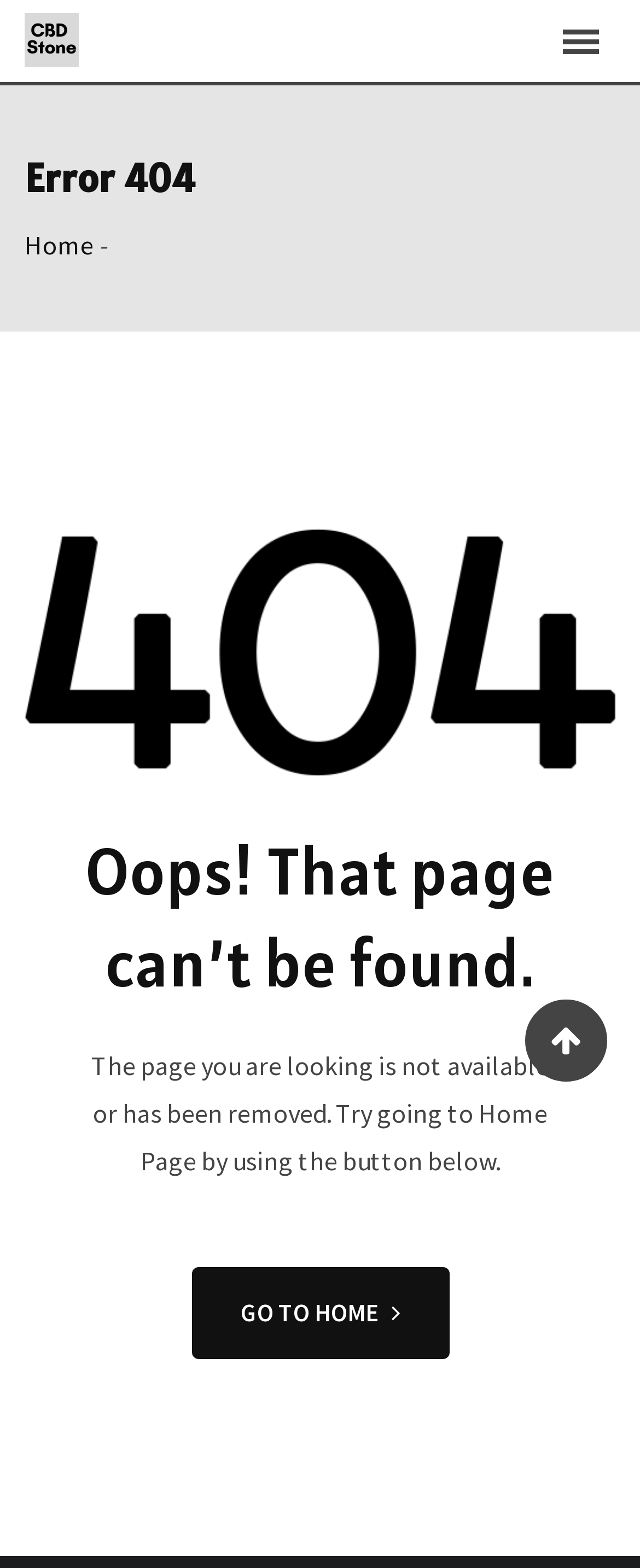What is the purpose of the button below the error message?
Using the image as a reference, answer the question with a short word or phrase.

Go to Home Page